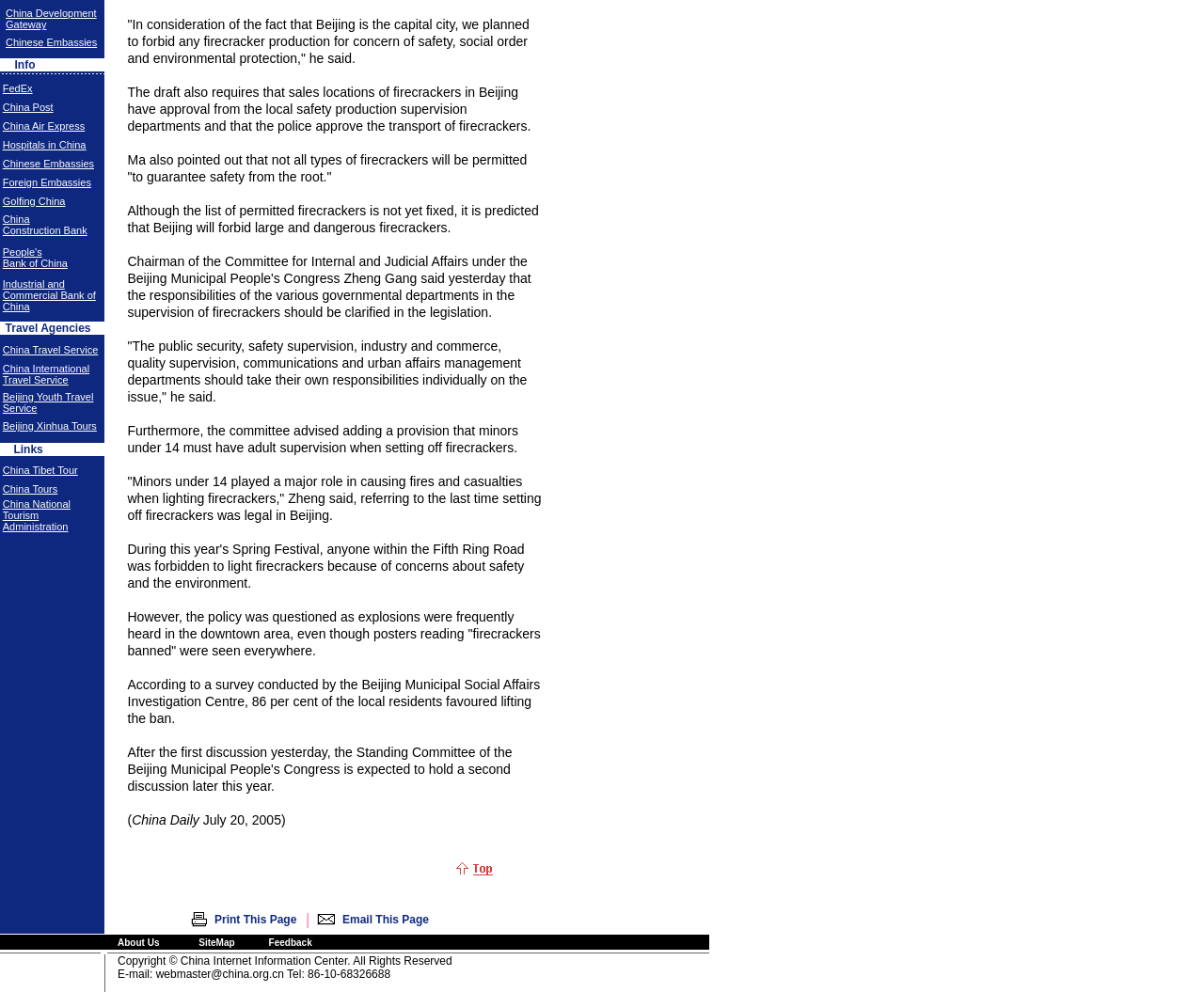Identify the bounding box coordinates for the UI element described as: "China Travel Service". The coordinates should be provided as four floats between 0 and 1: [left, top, right, bottom].

[0.002, 0.347, 0.081, 0.358]